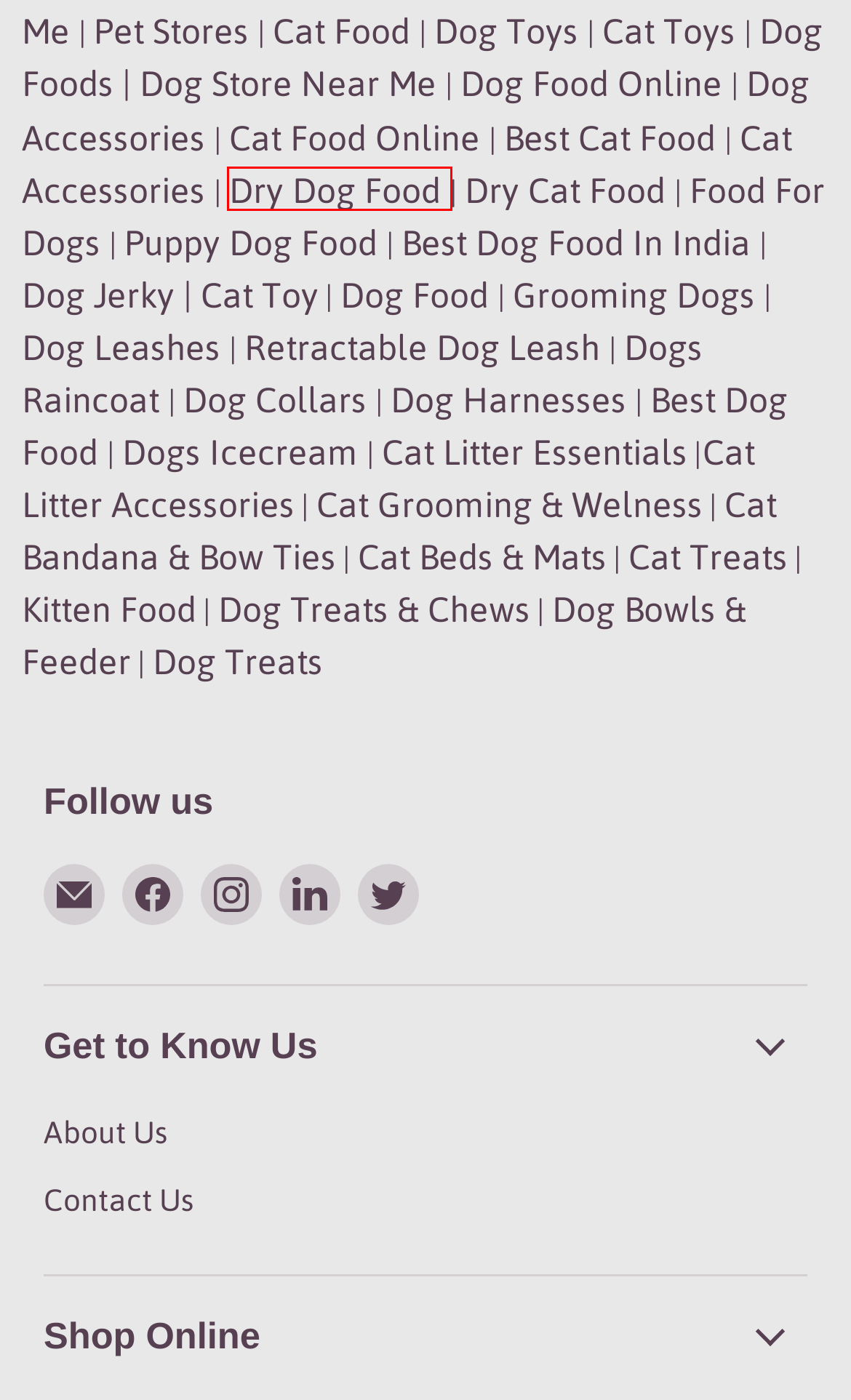Look at the screenshot of a webpage, where a red bounding box highlights an element. Select the best description that matches the new webpage after clicking the highlighted element. Here are the candidates:
A. Buy Dog Food Online For Adults and Puppies | Dry Dog Food Store
B. BearHugs- Cat Food & Treats Online Store | Best Cat Food Store
C. Online Adult Cat Dry Food Store | Cat Food Online - BearHugs
D. Dogs Accessories
E. Buy All Dog Food and Pet Food Online in India | BearHugs
F. Order Dog Harnesses Product Online in India | Pet Products Online
G. Buy Best Dog Grooming Accessories Online | Grooming Dogs Store
H. Buy Dog Food at Bearhugs: Maintaning Health and Nutrition

A